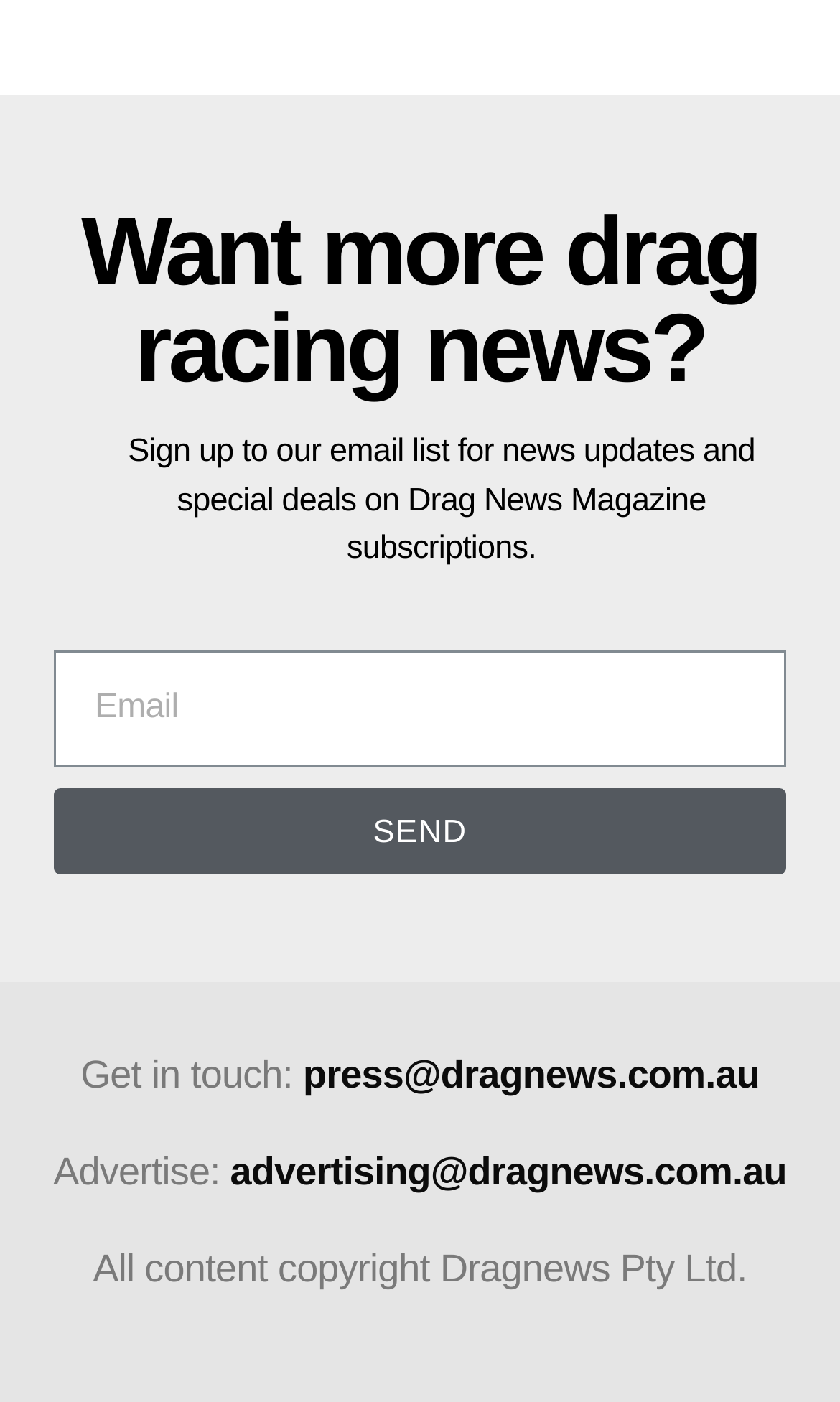Consider the image and give a detailed and elaborate answer to the question: 
What type of news is the website focused on?

The heading element at the top of the page asks 'Want more drag racing news?', indicating that the website is focused on providing news and updates related to drag racing.